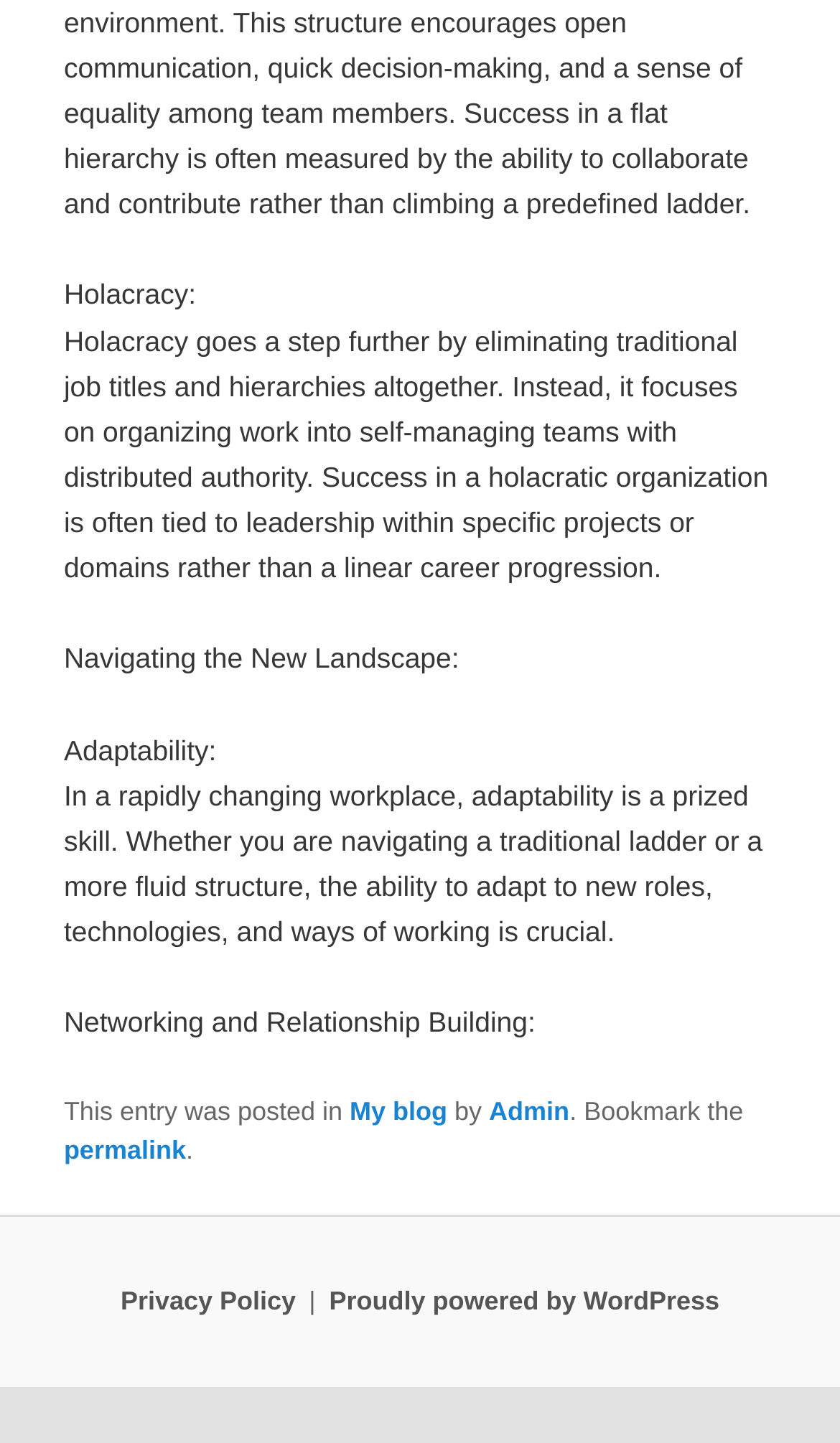Using the webpage screenshot and the element description Proudly powered by WordPress, determine the bounding box coordinates. Specify the coordinates in the format (top-left x, top-left y, bottom-right x, bottom-right y) with values ranging from 0 to 1.

[0.392, 0.891, 0.856, 0.912]